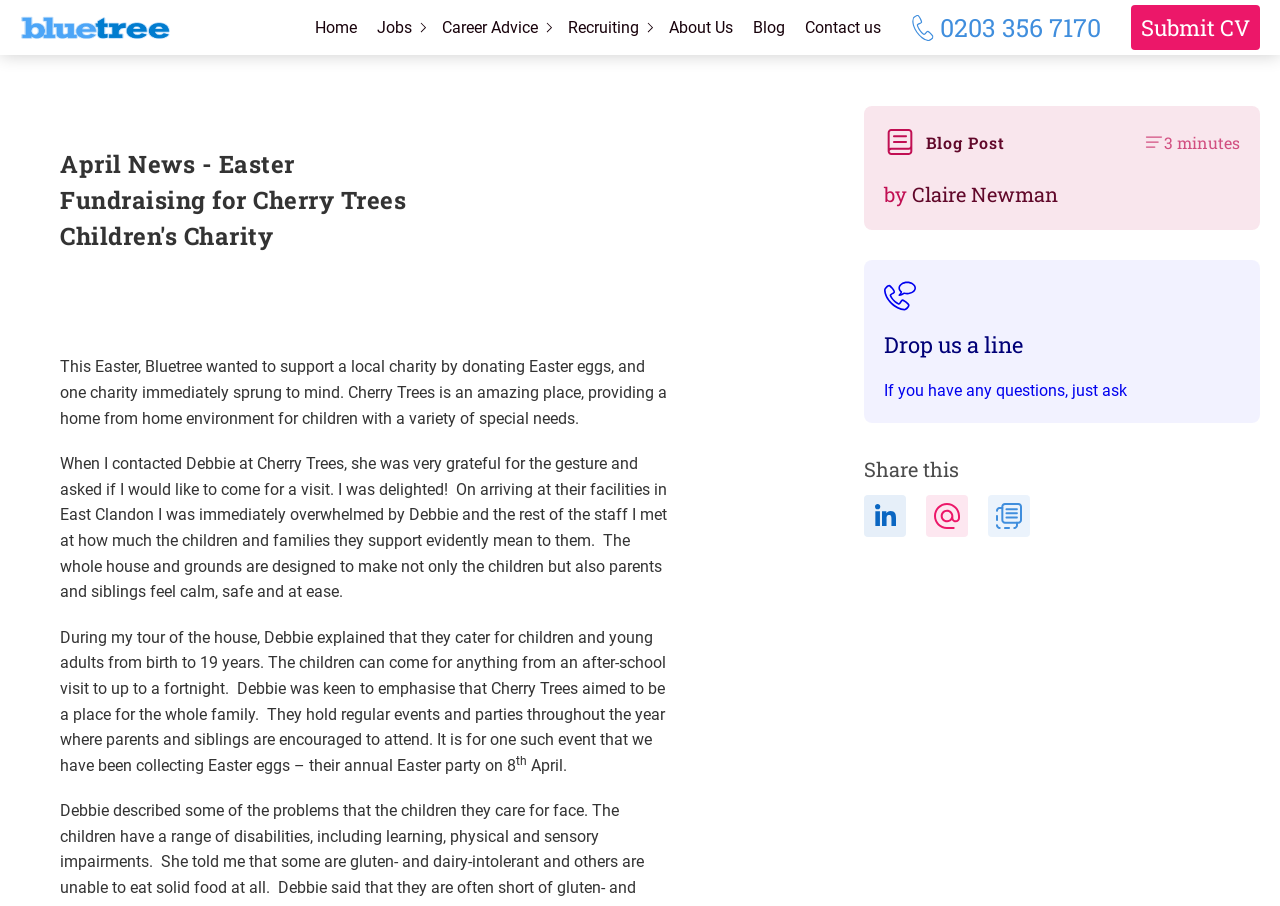Determine the bounding box coordinates of the element's region needed to click to follow the instruction: "Submit your CV". Provide these coordinates as four float numbers between 0 and 1, formatted as [left, top, right, bottom].

[0.884, 0.006, 0.984, 0.055]